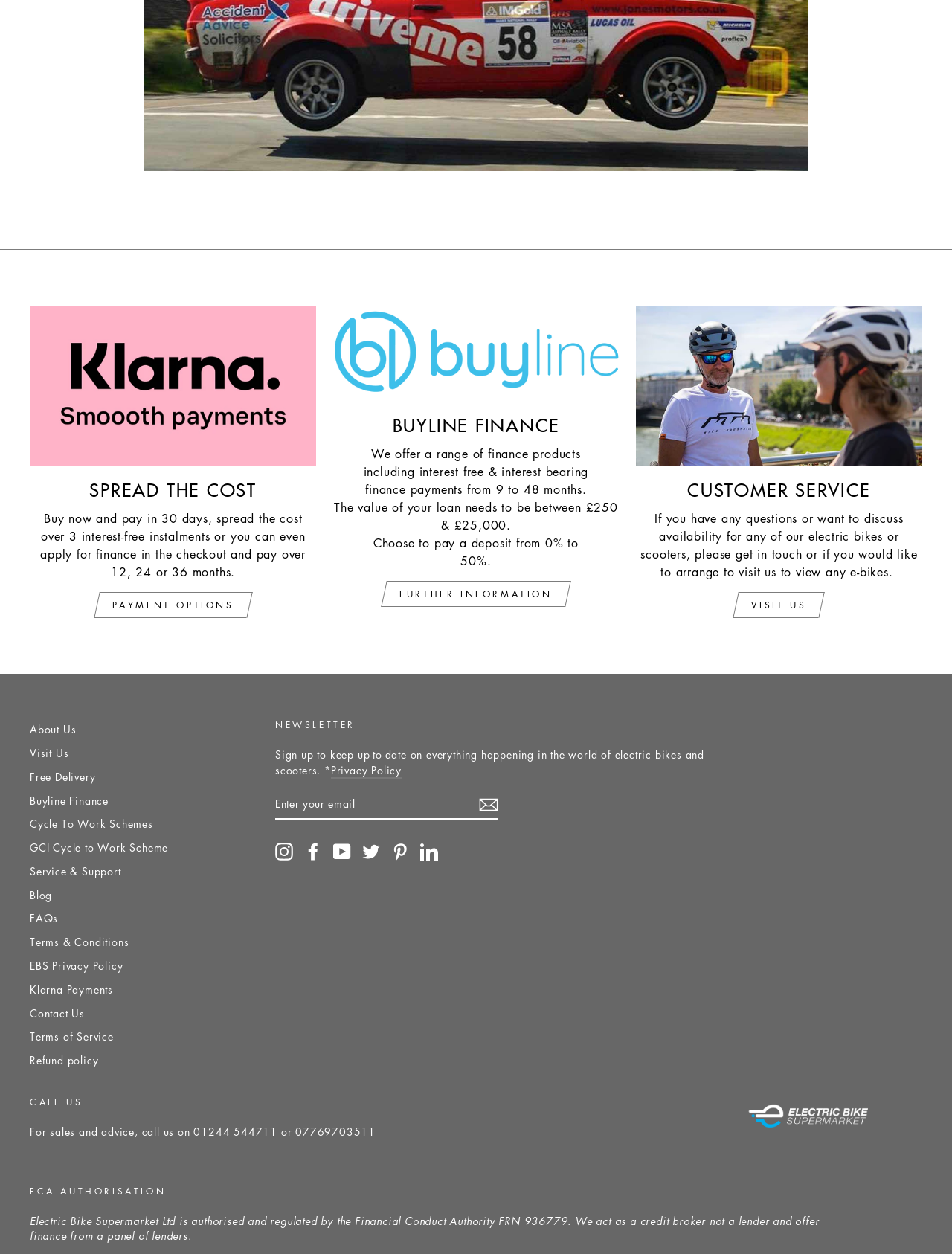Identify the bounding box for the described UI element: "Visit us".

[0.777, 0.472, 0.86, 0.493]